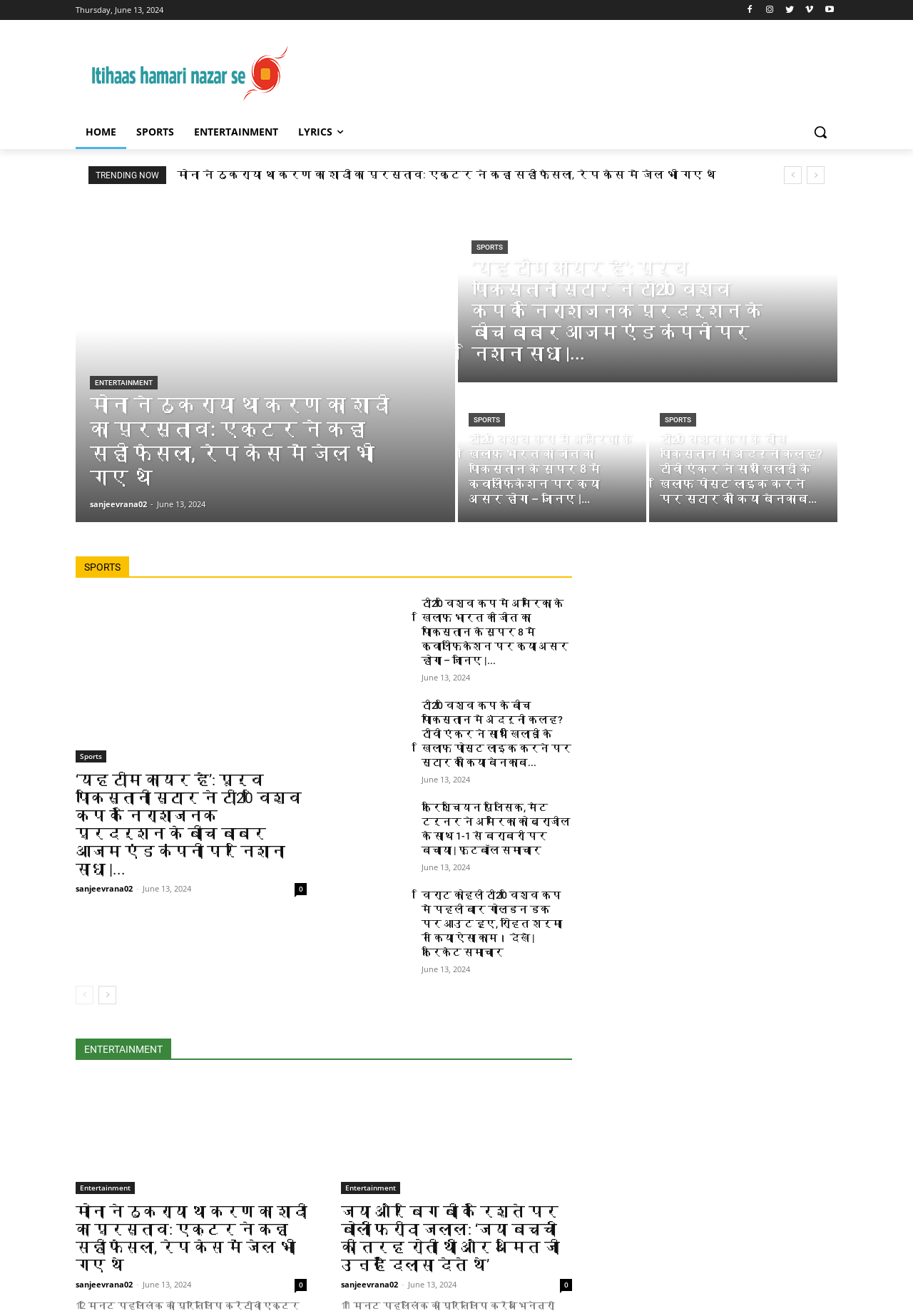Give a short answer to this question using one word or a phrase:
What is the logo of the webpage?

Logo